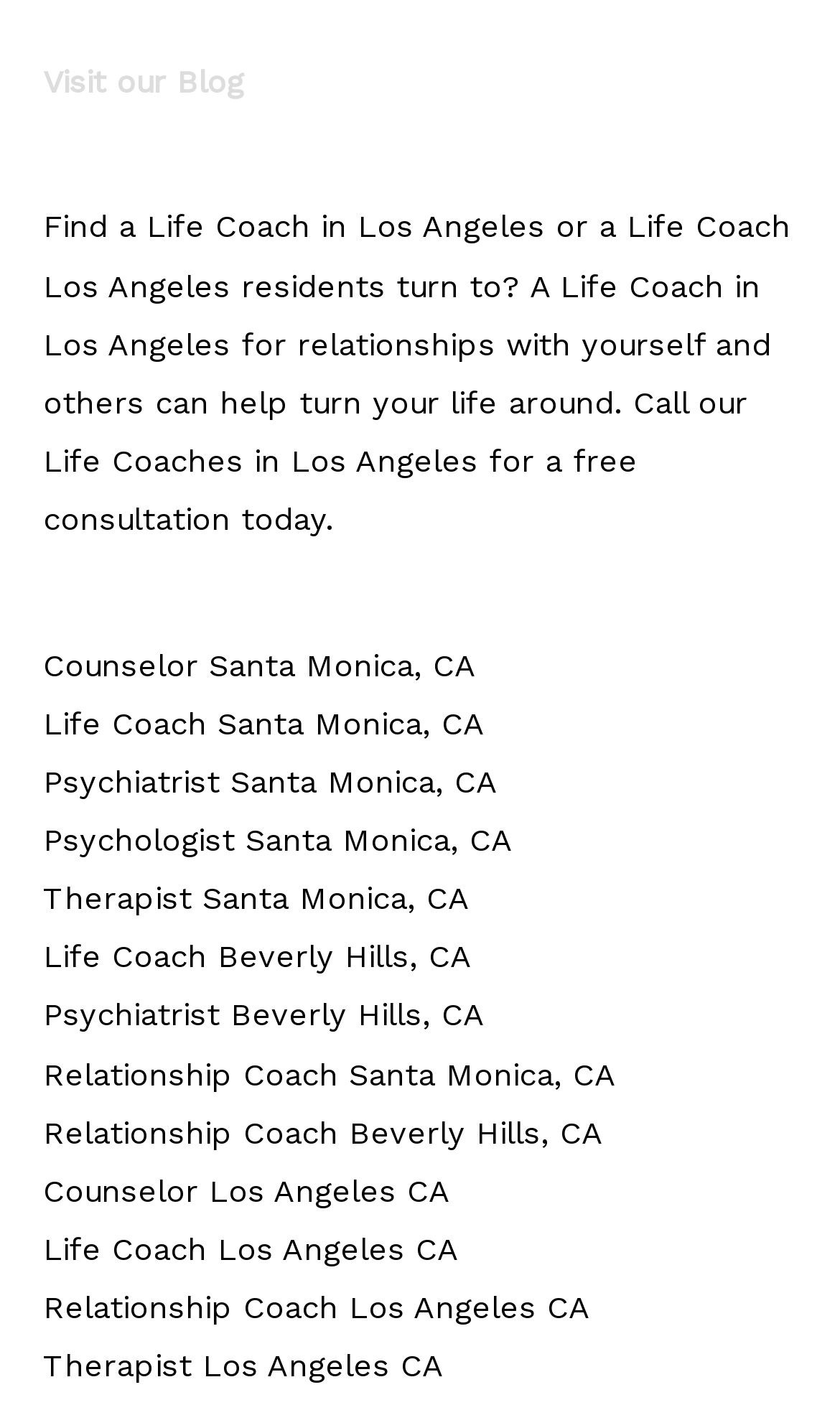Determine the bounding box coordinates of the section I need to click to execute the following instruction: "Click on the link 'ASIAN AMERICAN'". Provide the coordinates as four float numbers between 0 and 1, i.e., [left, top, right, bottom].

None